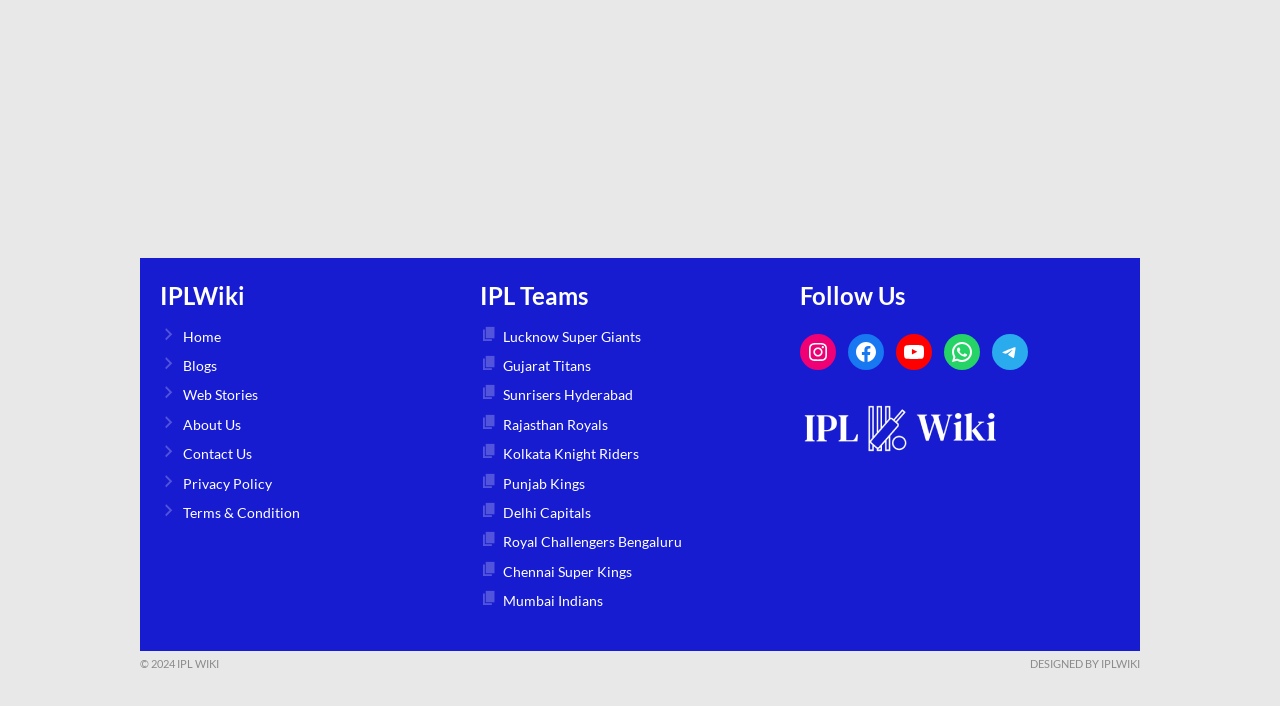Pinpoint the bounding box coordinates of the element you need to click to execute the following instruction: "check Terms & Condition". The bounding box should be represented by four float numbers between 0 and 1, in the format [left, top, right, bottom].

[0.143, 0.714, 0.234, 0.738]